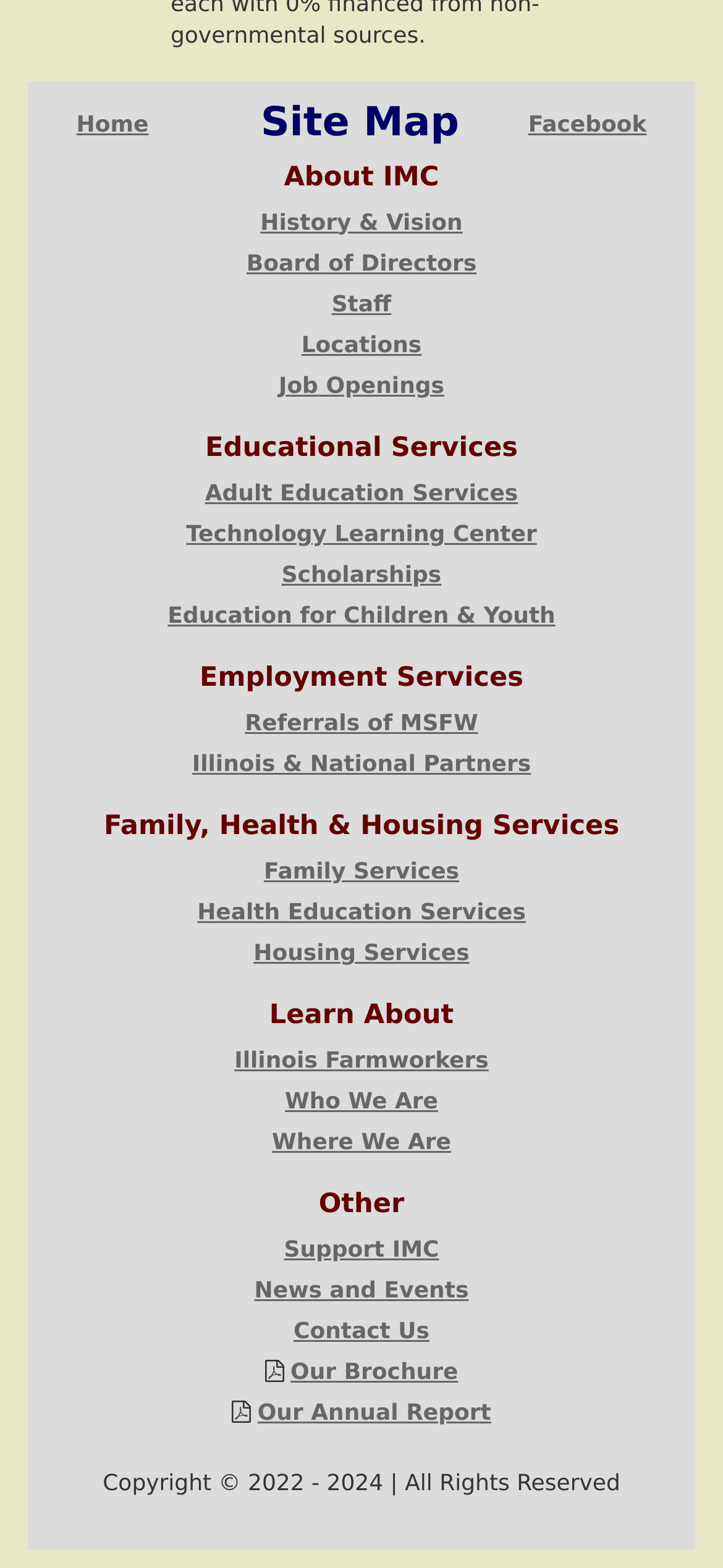Ascertain the bounding box coordinates for the UI element detailed here: "Illinois & National Partners". The coordinates should be provided as [left, top, right, bottom] with each value being a float between 0 and 1.

[0.266, 0.479, 0.734, 0.495]